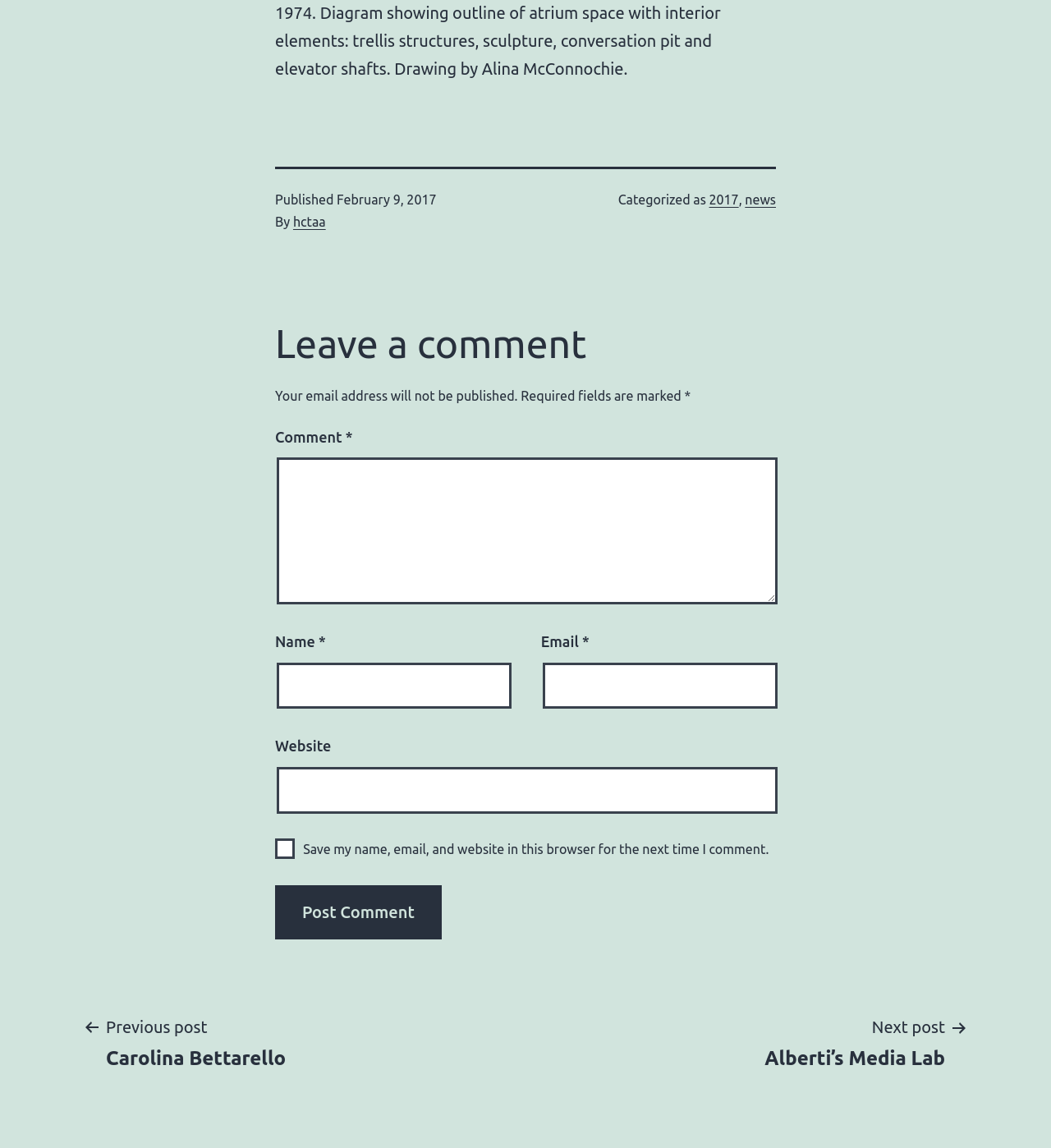Using the provided description: "parent_node: Website name="url"", find the bounding box coordinates of the corresponding UI element. The output should be four float numbers between 0 and 1, in the format [left, top, right, bottom].

[0.263, 0.668, 0.74, 0.709]